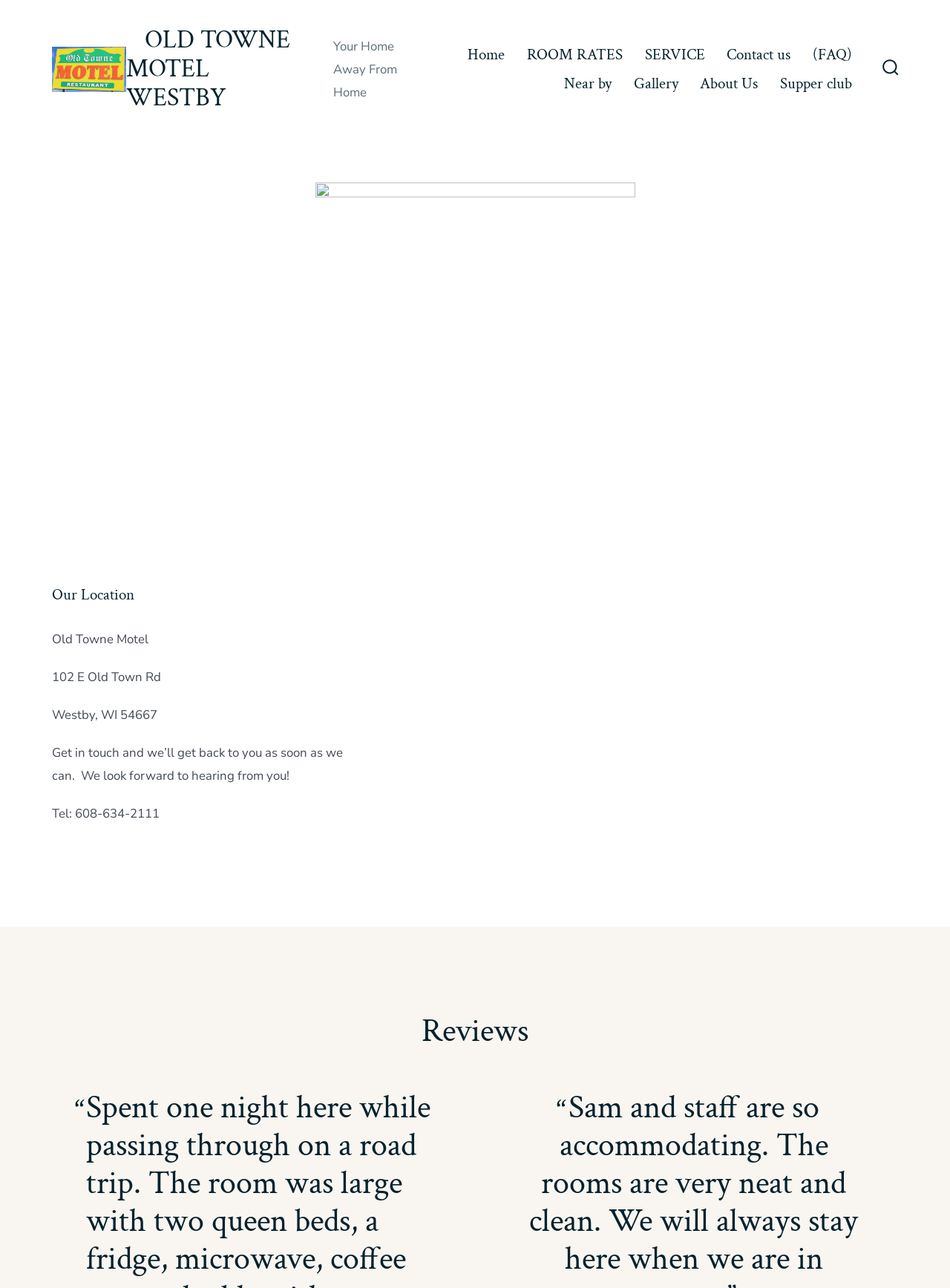Please determine the bounding box of the UI element that matches this description: Near by. The coordinates should be given as (top-left x, top-left y, bottom-right x, bottom-right y), with all values between 0 and 1.

[0.594, 0.054, 0.644, 0.076]